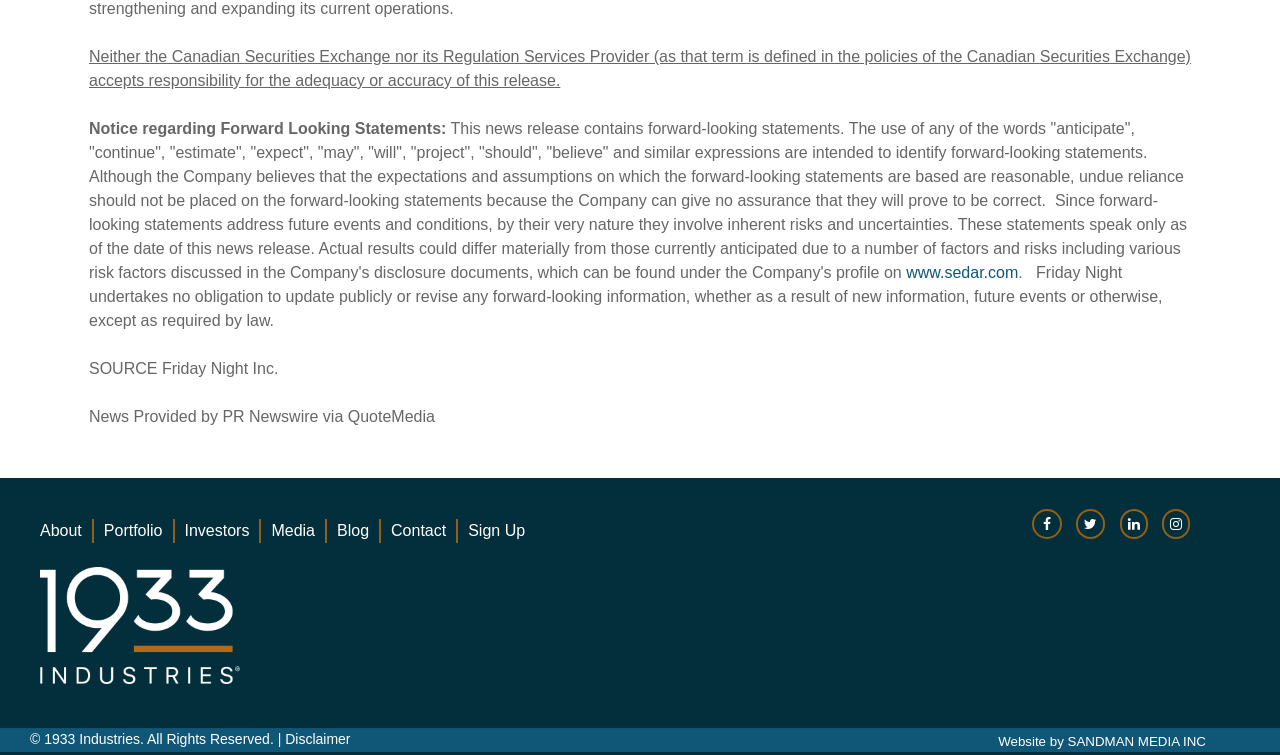Provide the bounding box coordinates for the UI element that is described as: "Sign Up".

[0.366, 0.687, 0.41, 0.719]